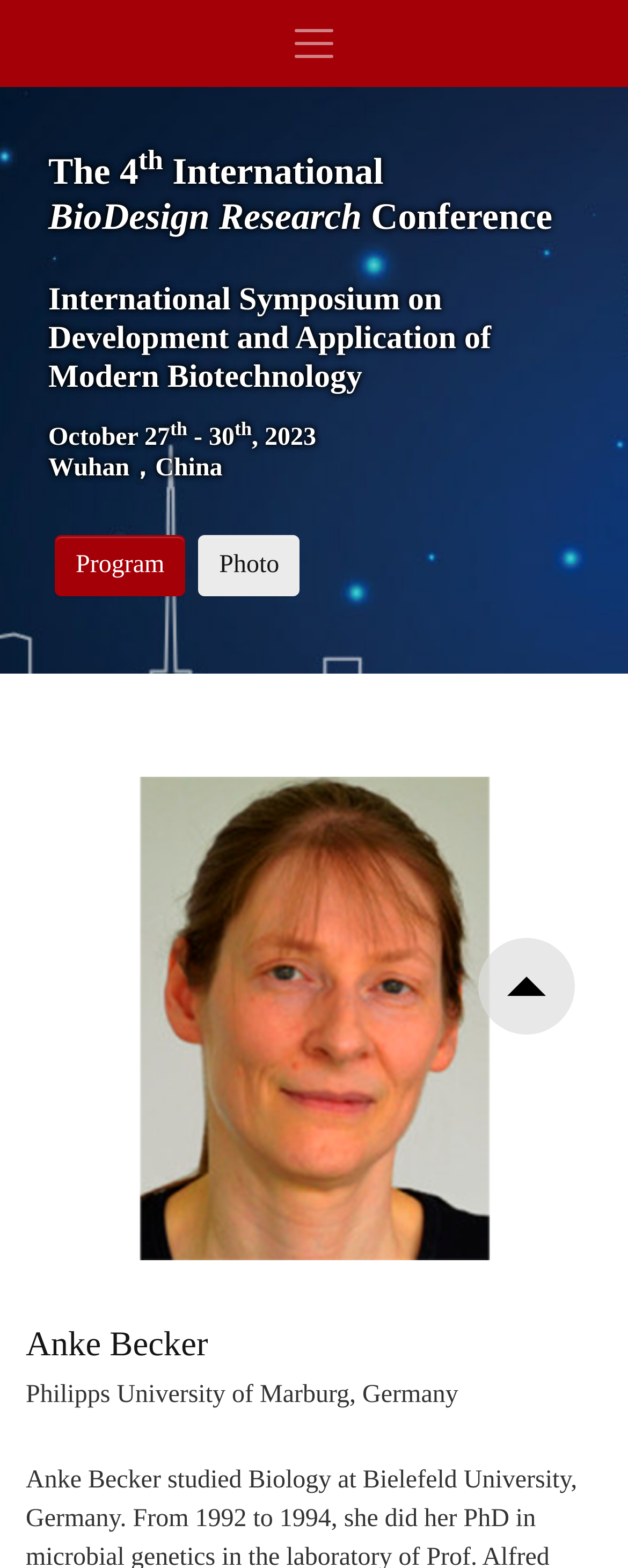What is the date of the conference?
Respond to the question with a single word or phrase according to the image.

October 27th - 30th, 2023